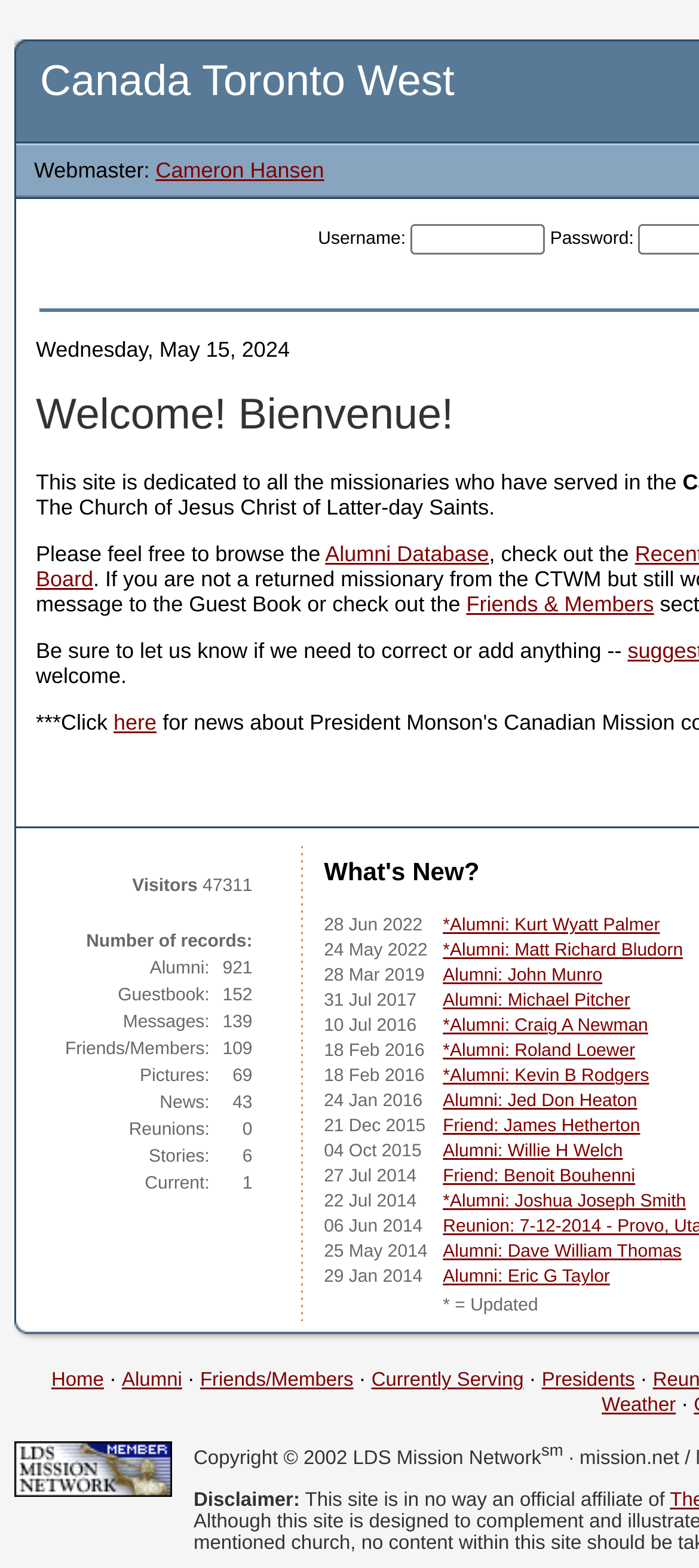Determine the bounding box coordinates of the clickable element to complete this instruction: "View Friends & Members". Provide the coordinates in the format of four float numbers between 0 and 1, [left, top, right, bottom].

[0.667, 0.377, 0.936, 0.393]